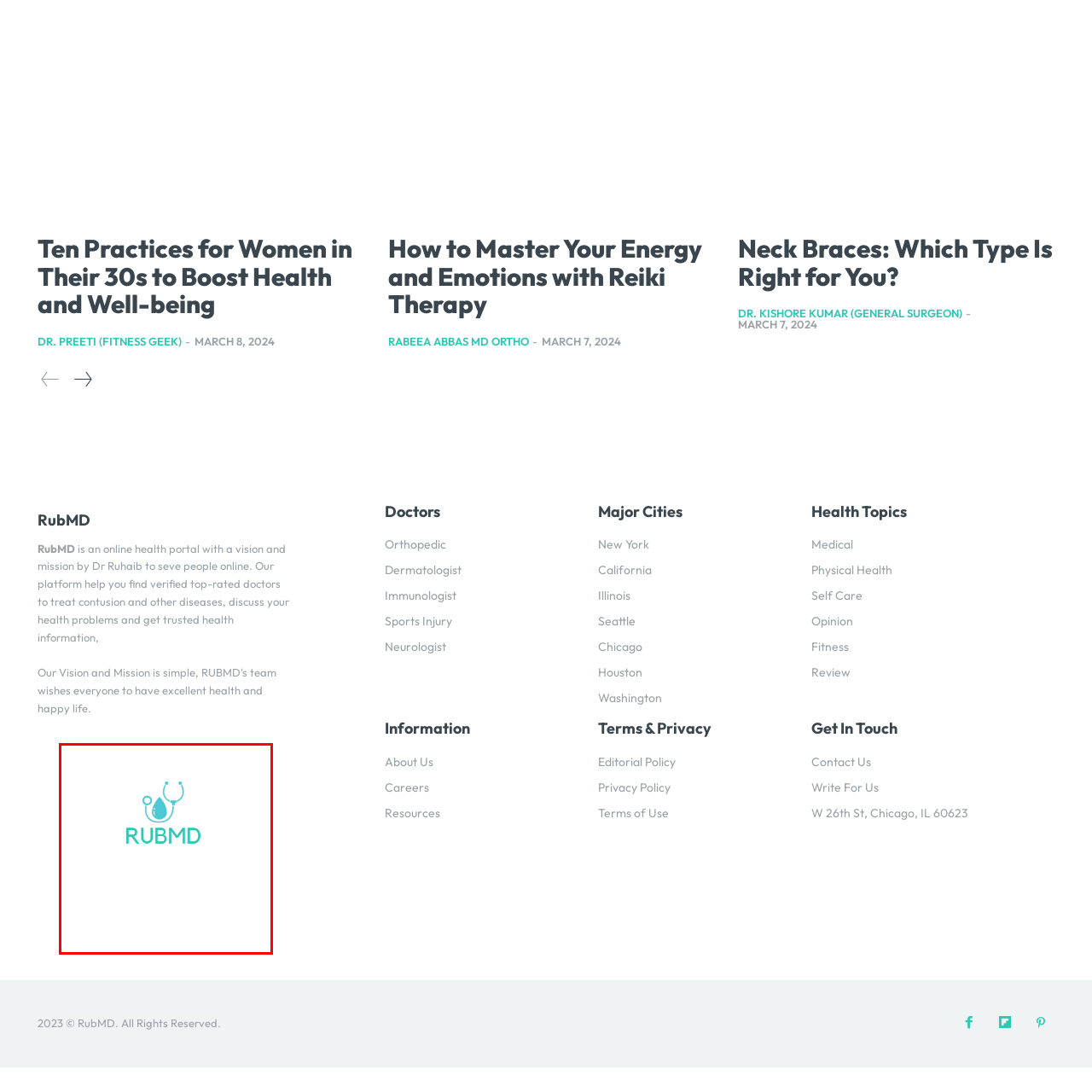Refer to the section enclosed in the red box, What is the mission of RubMD? Please answer briefly with a single word or phrase.

Provide trusted health information